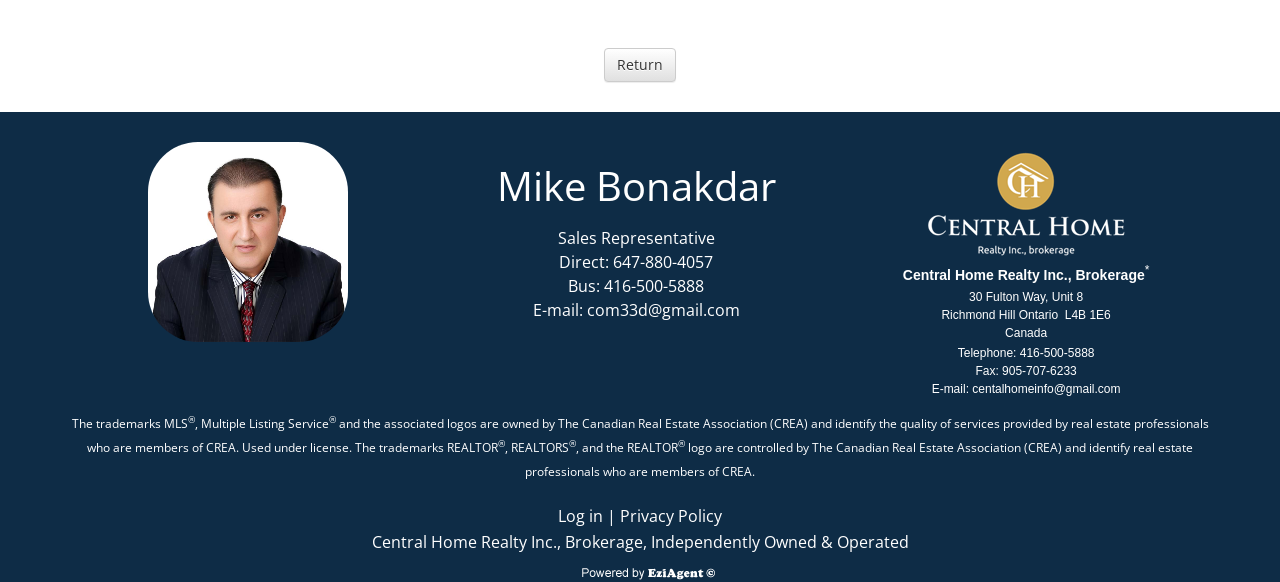Please provide a comprehensive answer to the question based on the screenshot: What is the name of the sales representative?

I found the name 'Mike Bonakdar' in the StaticText element with bounding box coordinates [0.388, 0.271, 0.606, 0.366], which is likely to be the name of the sales representative.